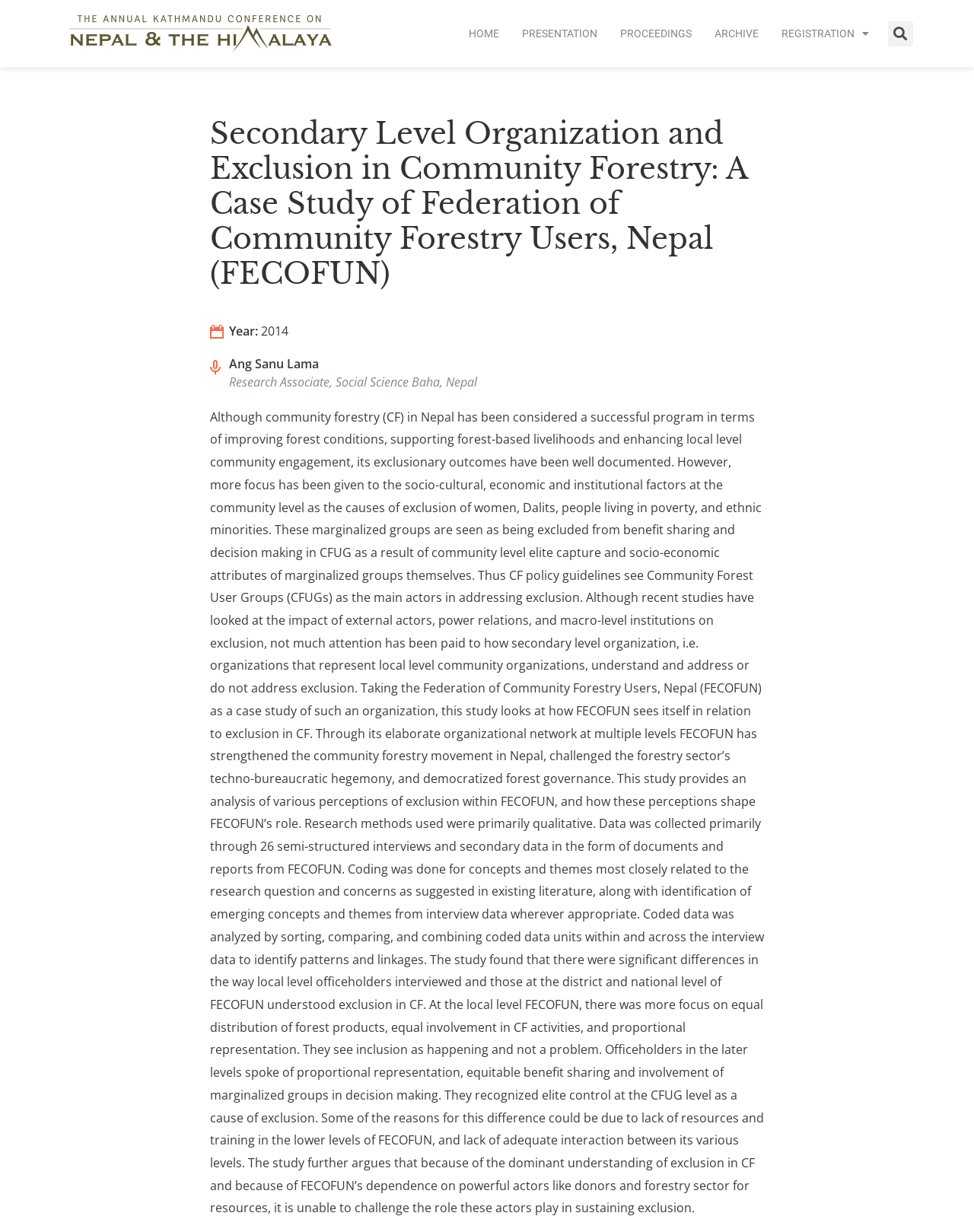What is the year of the study?
Look at the image and respond with a single word or a short phrase.

2014